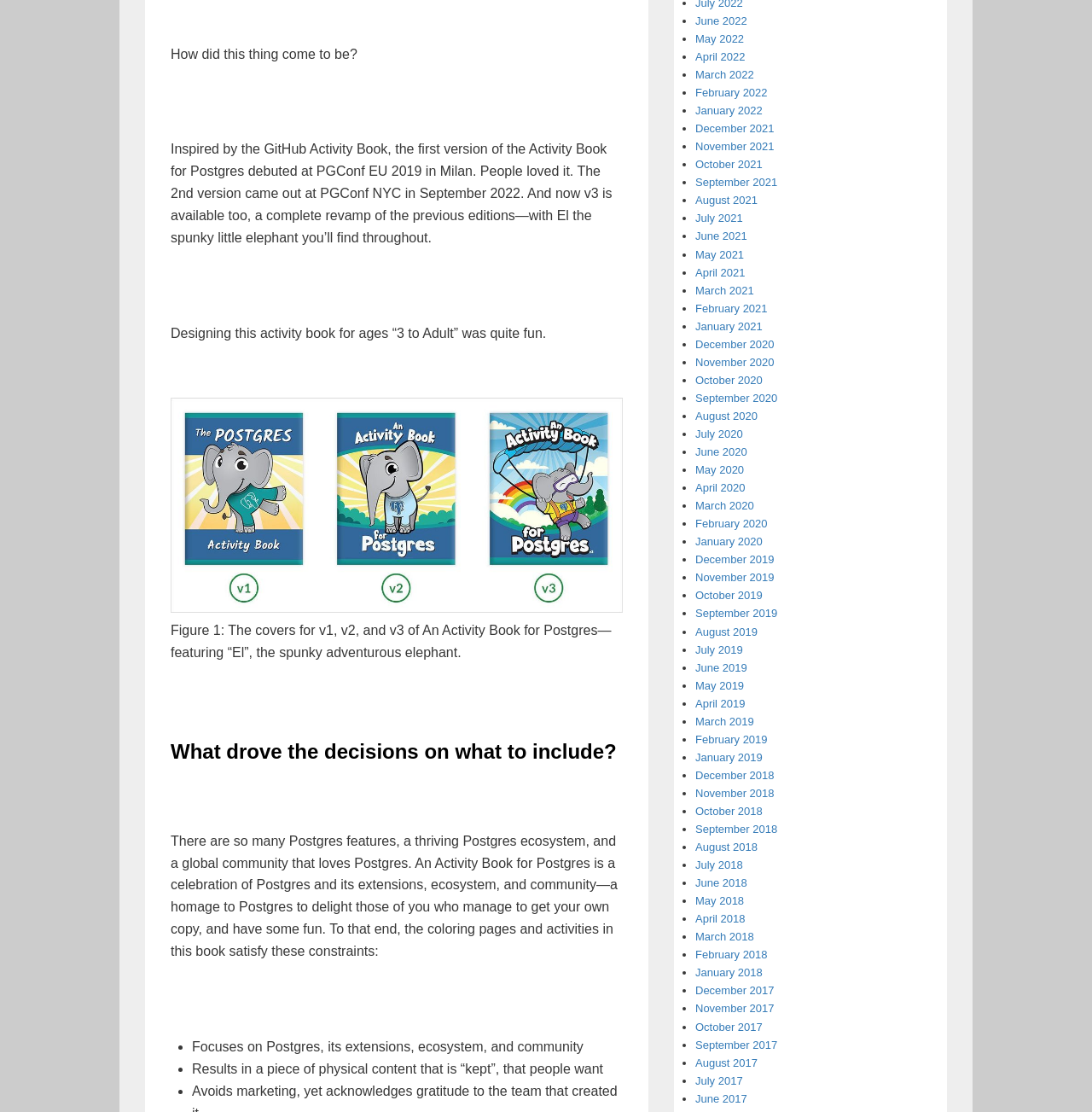Please identify the bounding box coordinates of the region to click in order to complete the given instruction: "Check the link to September 2021". The coordinates should be four float numbers between 0 and 1, i.e., [left, top, right, bottom].

[0.637, 0.158, 0.712, 0.17]